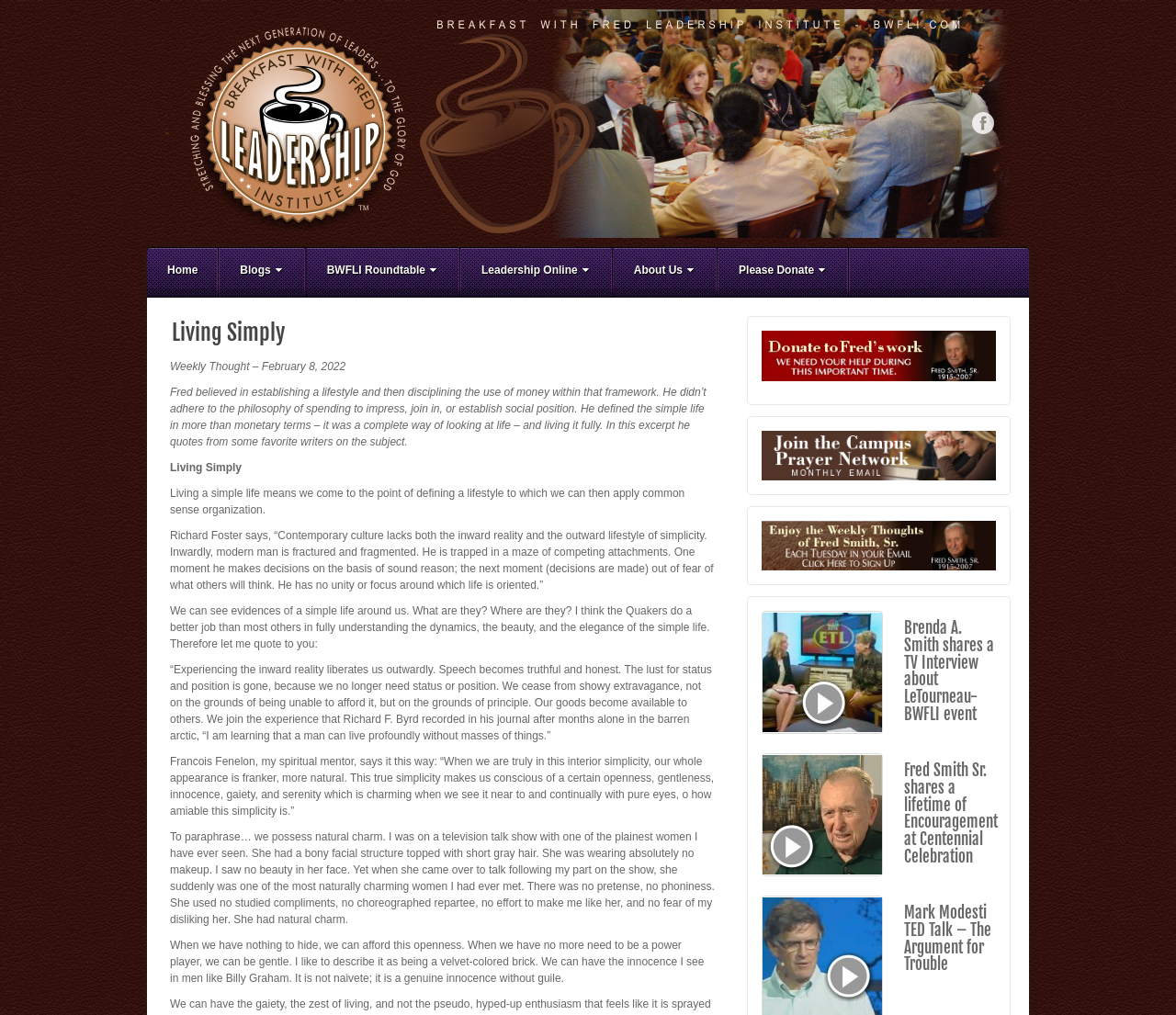What is the bounding box coordinate of the 'Home' link?
Answer the question based on the image using a single word or a brief phrase.

[0.125, 0.244, 0.185, 0.293]